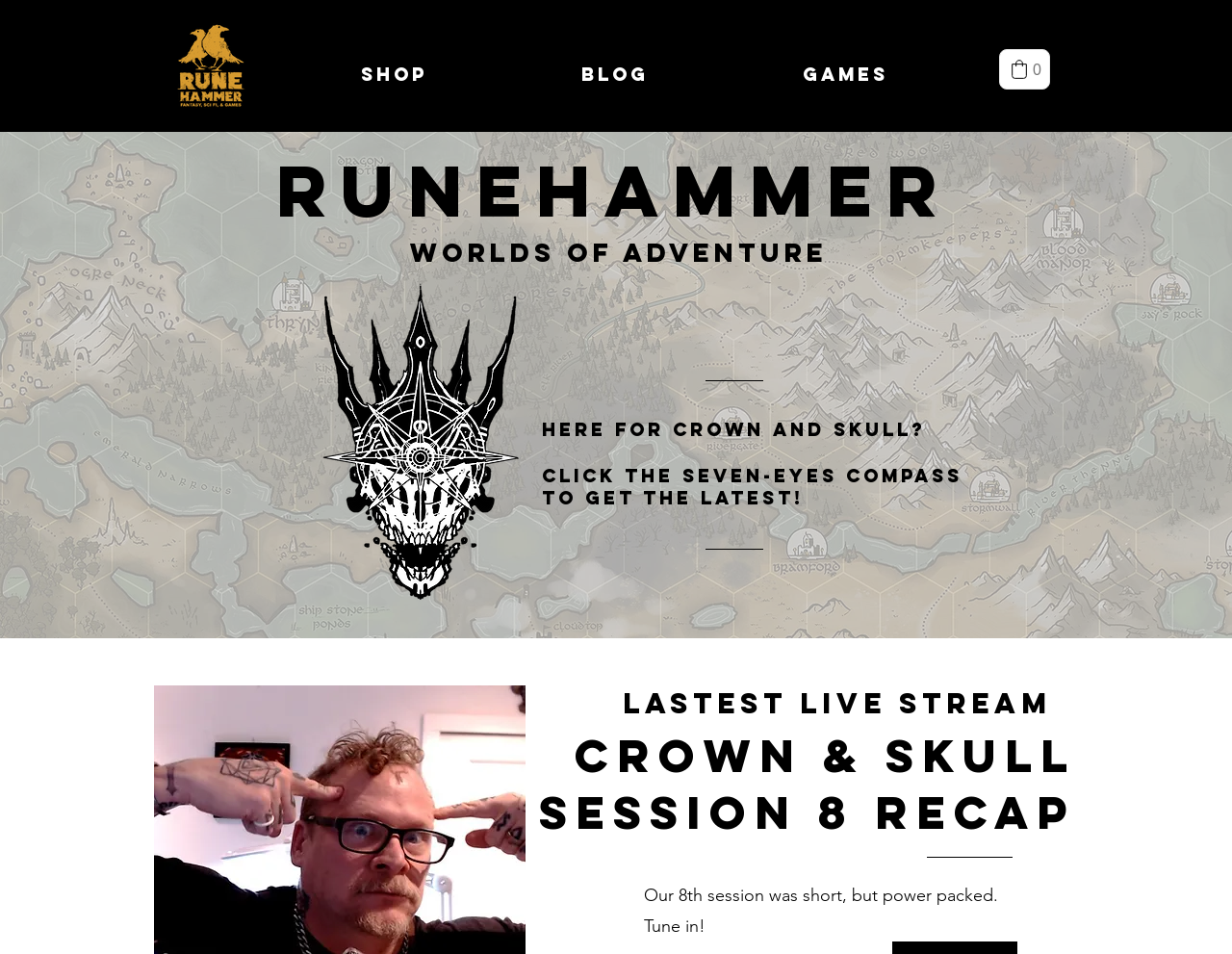Refer to the image and offer a detailed explanation in response to the question: What is the latest live stream about?

The latest live stream is about Crown & Skull Session 8 Recap, which is indicated by the heading element 'Crown & Skull Session 8 Recap' located below the 'Lastest Live Stream' text, as indicated by the bounding box coordinates [0.429, 0.763, 0.873, 0.882].